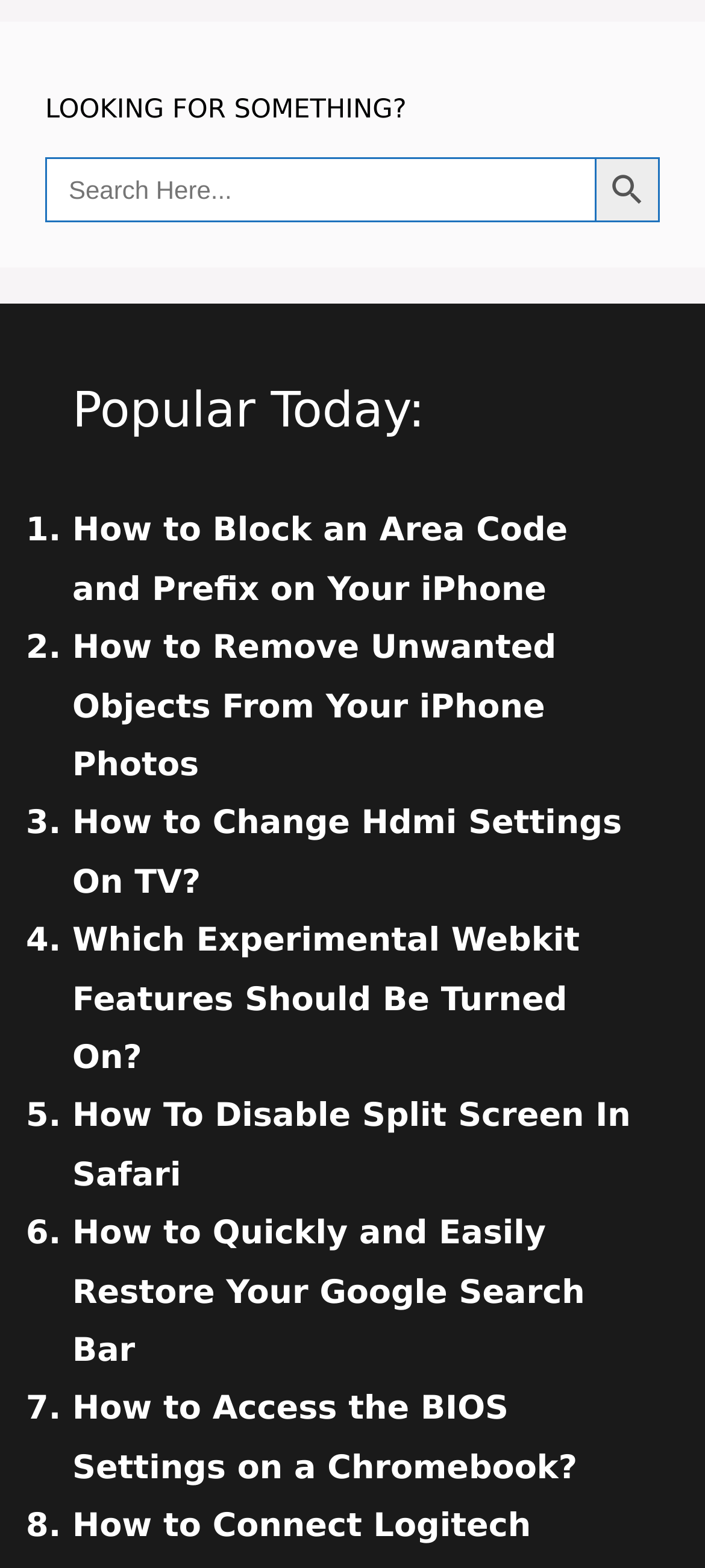Please provide a detailed answer to the question below by examining the image:
What is the purpose of the search box?

The search box is located below the 'LOOKING FOR SOMETHING?' heading, and it has a placeholder text 'Search Here...'. This suggests that the search box is intended for users to search for specific topics or keywords.